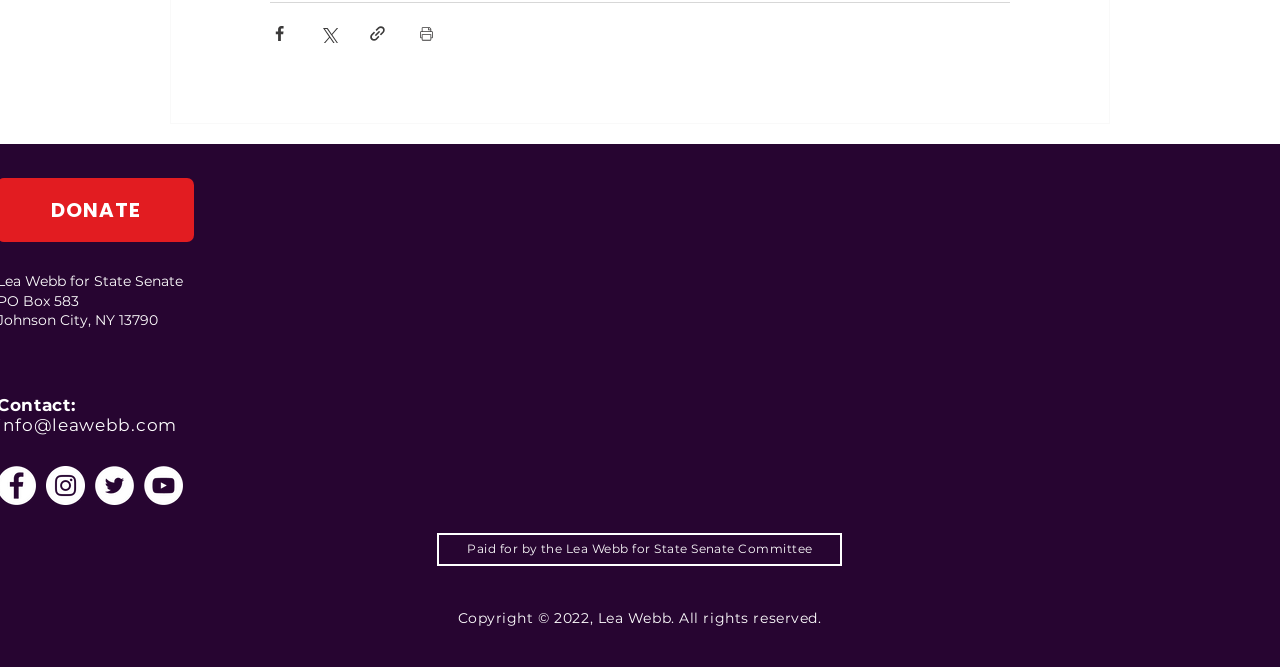Respond with a single word or short phrase to the following question: 
Who is the copyright holder?

Lea Webb